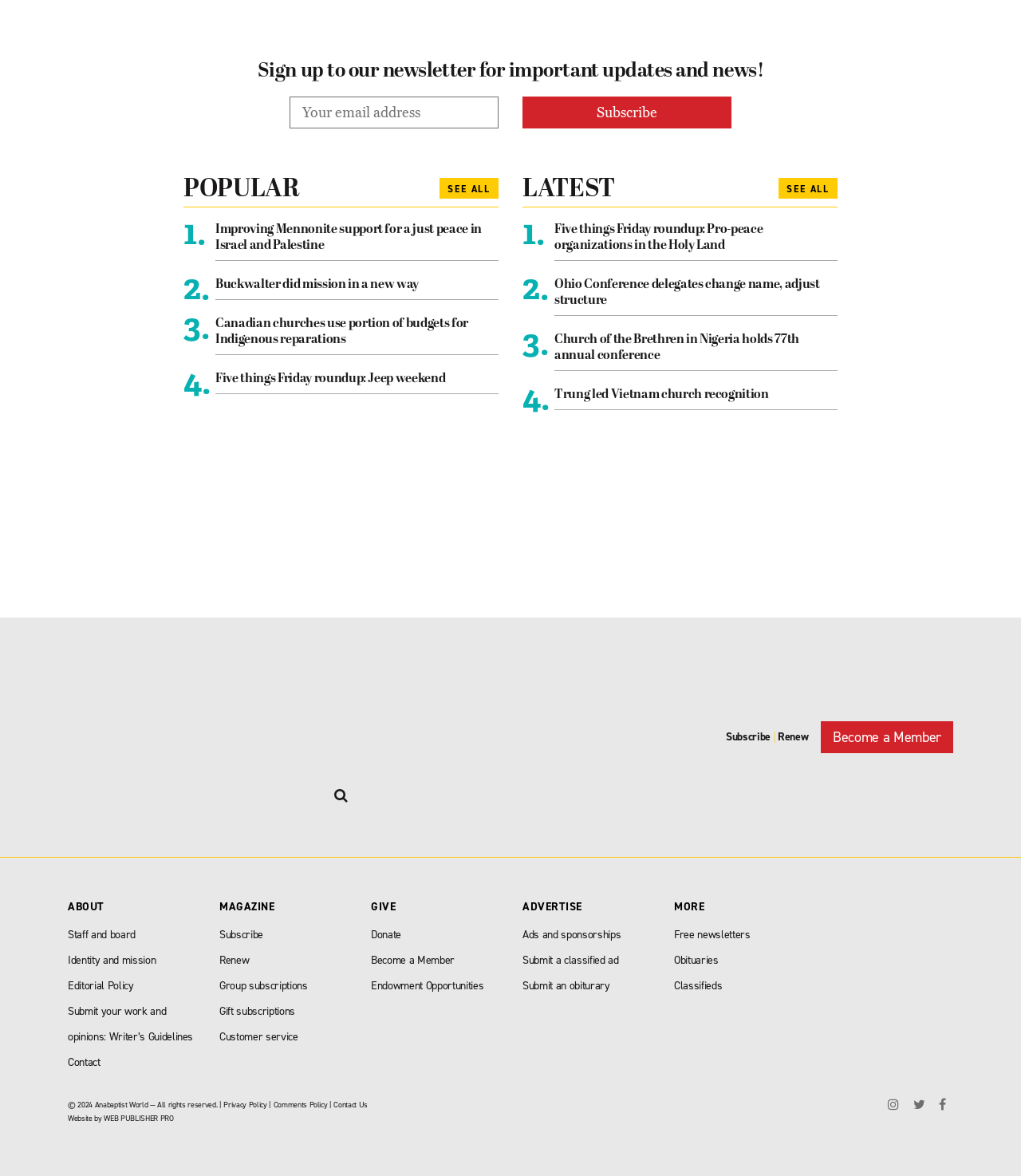Please specify the bounding box coordinates of the clickable region necessary for completing the following instruction: "Visit the Anabaptist World website". The coordinates must consist of four float numbers between 0 and 1, i.e., [left, top, right, bottom].

[0.066, 0.525, 0.301, 0.627]